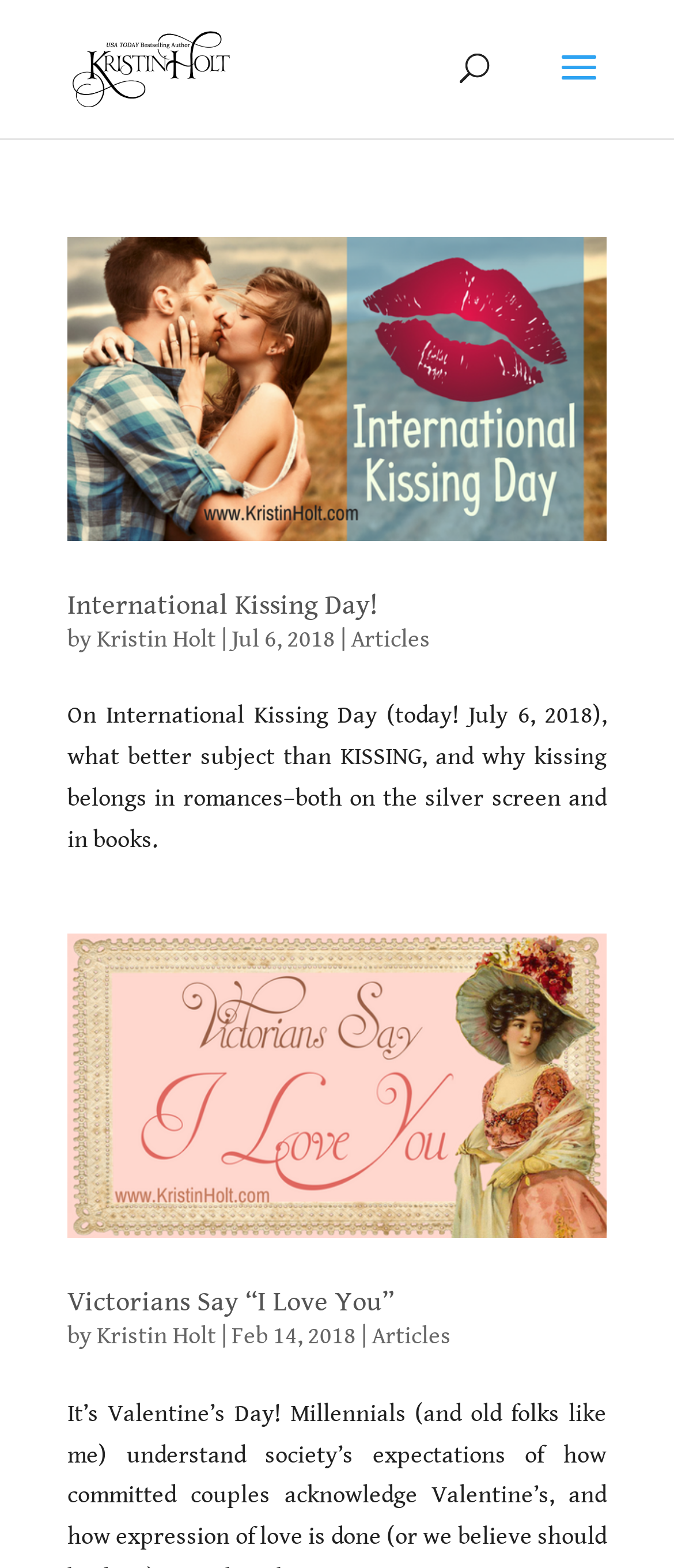Find the bounding box coordinates for the area that should be clicked to accomplish the instruction: "visit Kristin Holt's homepage".

[0.108, 0.034, 0.342, 0.052]